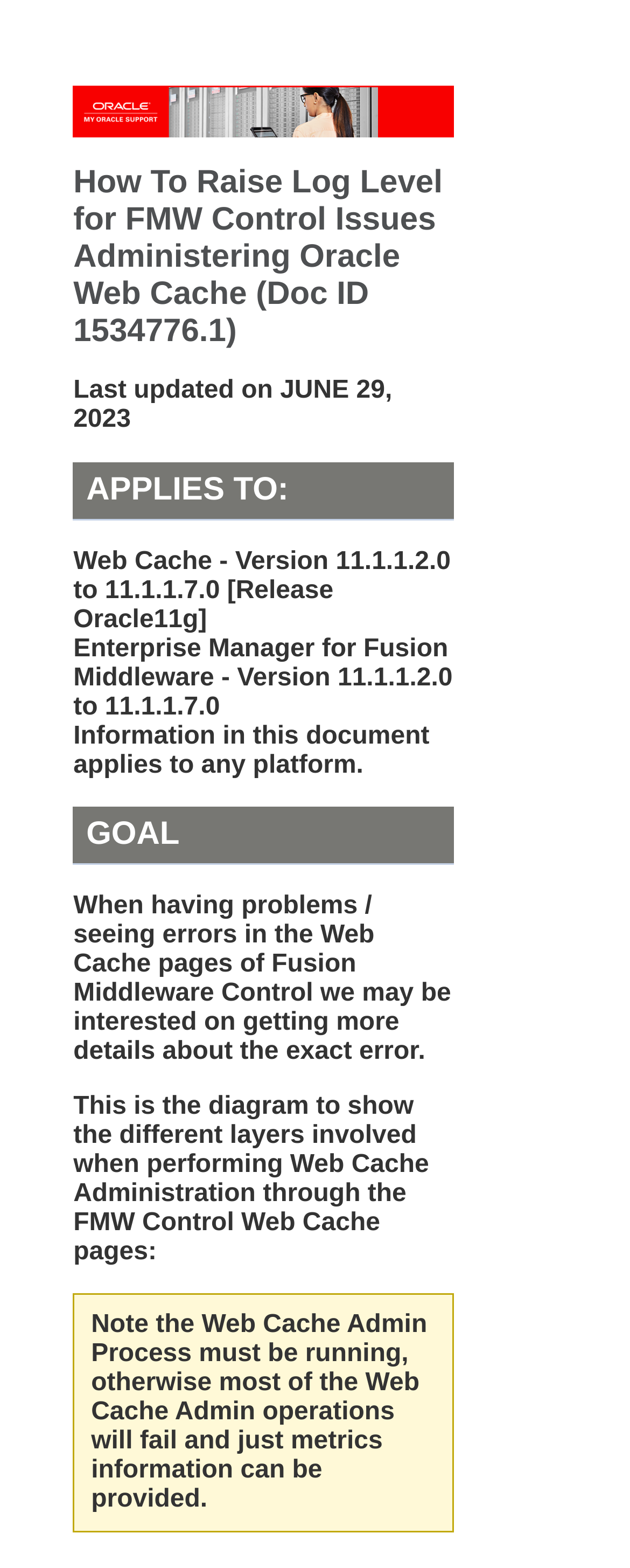What is the last updated date of the document?
Look at the image and respond with a single word or a short phrase.

JUNE 29, 2023